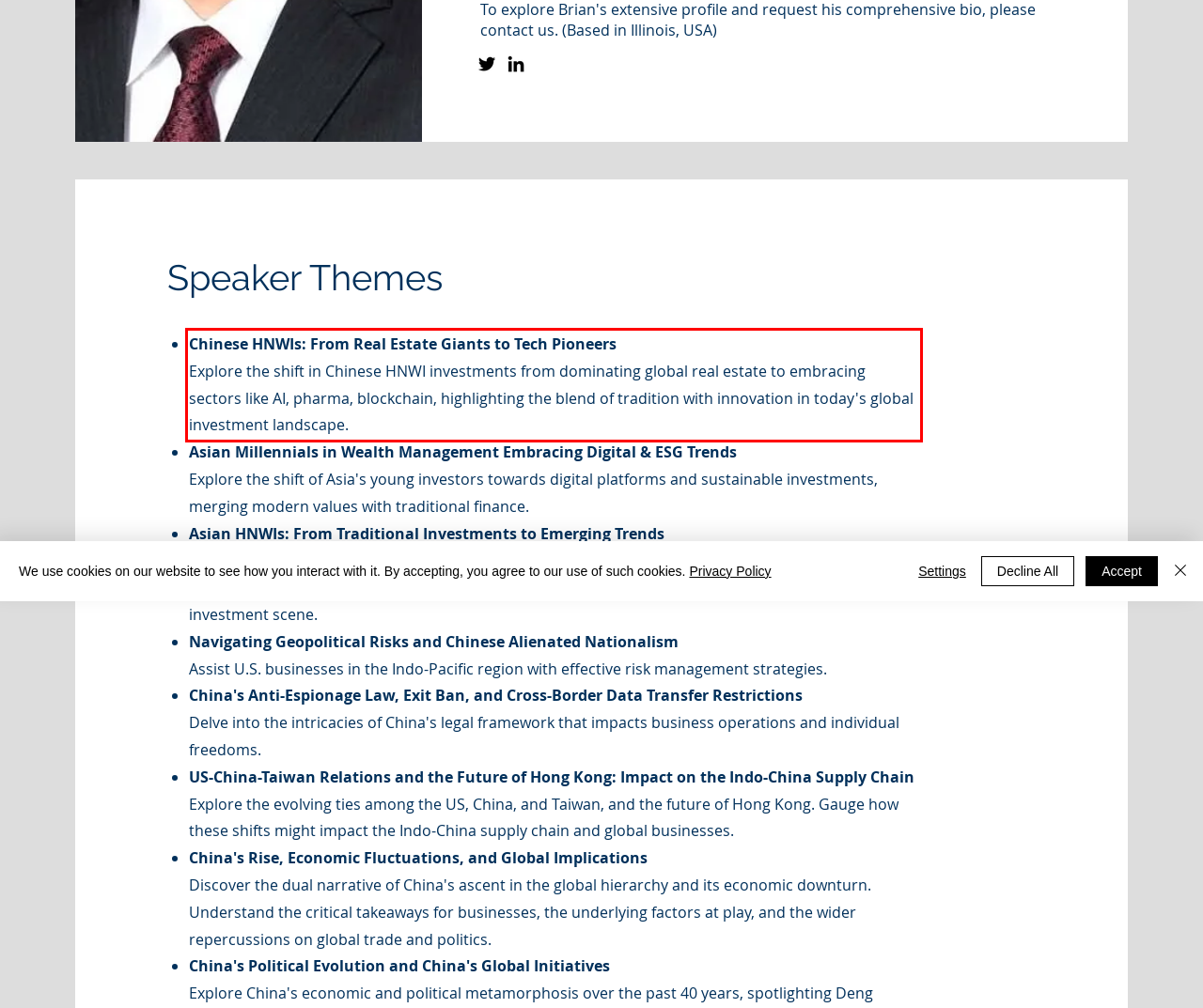Please perform OCR on the UI element surrounded by the red bounding box in the given webpage screenshot and extract its text content.

Chinese HNWIs: From Real Estate Giants to Tech Pioneers Explore the shift in Chinese HNWI investments from dominating global real estate to embracing sectors like AI, pharma, blockchain, highlighting the blend of tradition with innovation in today's global investment landscape.